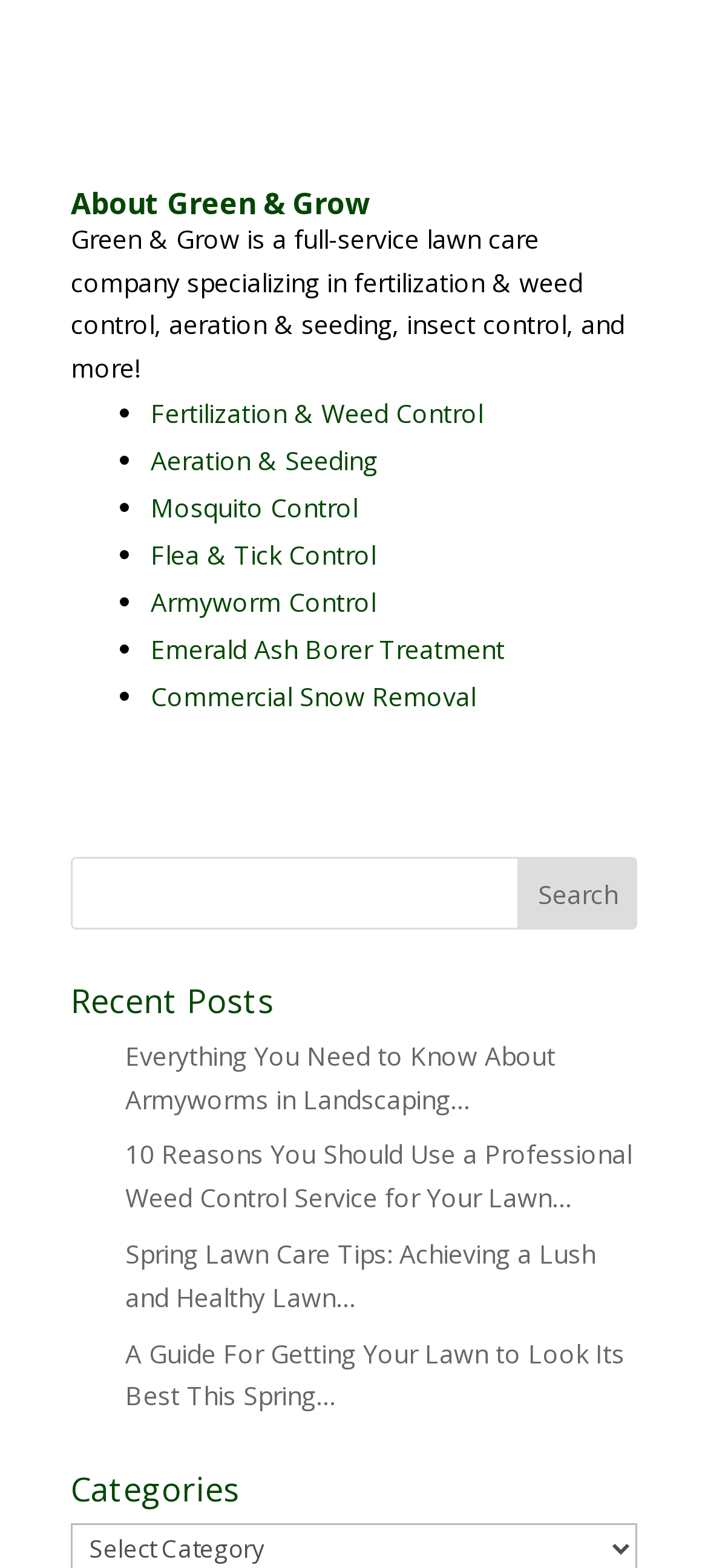What is the purpose of the search bar?
Refer to the image and provide a concise answer in one word or phrase.

To search the website